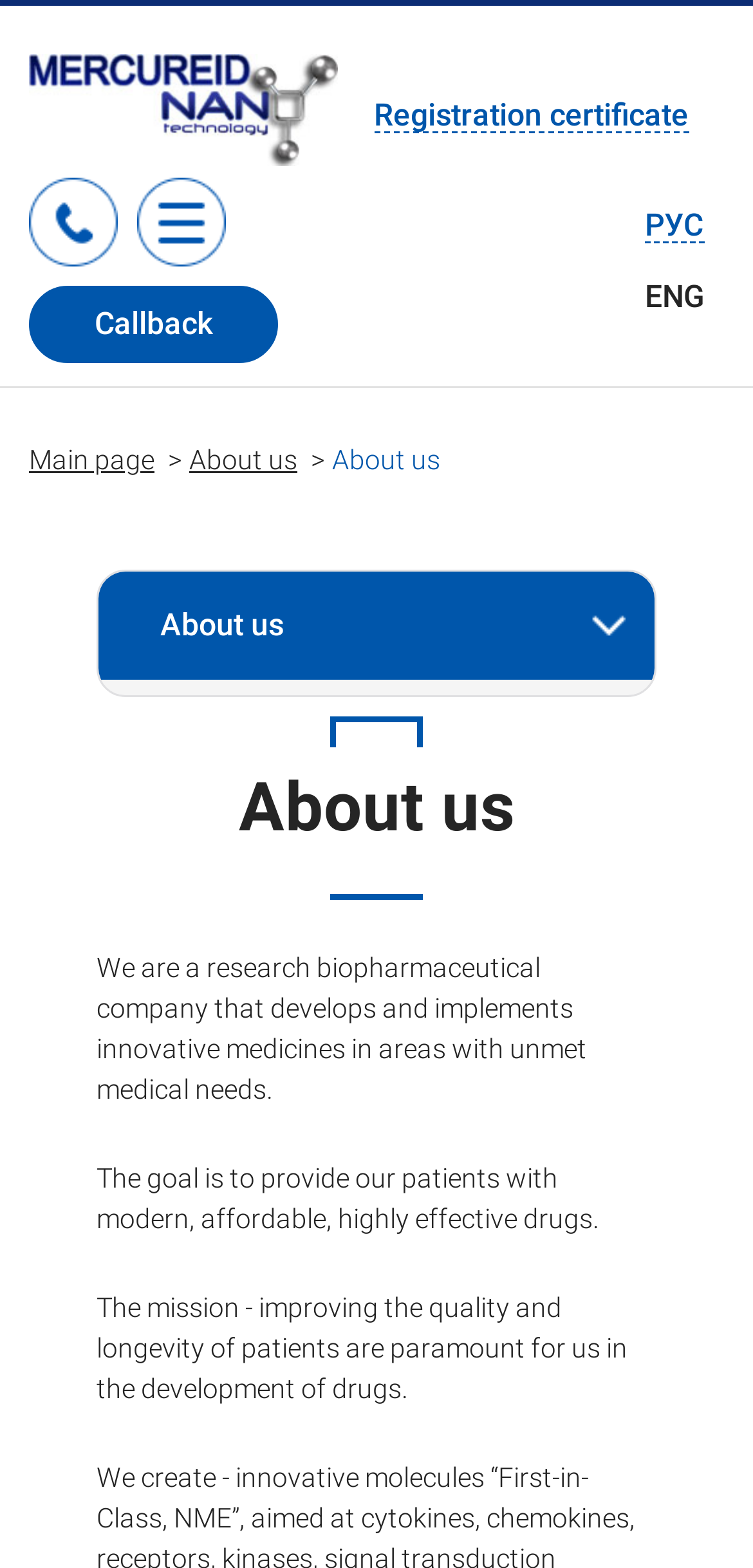Please find the bounding box coordinates for the clickable element needed to perform this instruction: "Request a callback".

[0.038, 0.182, 0.369, 0.232]